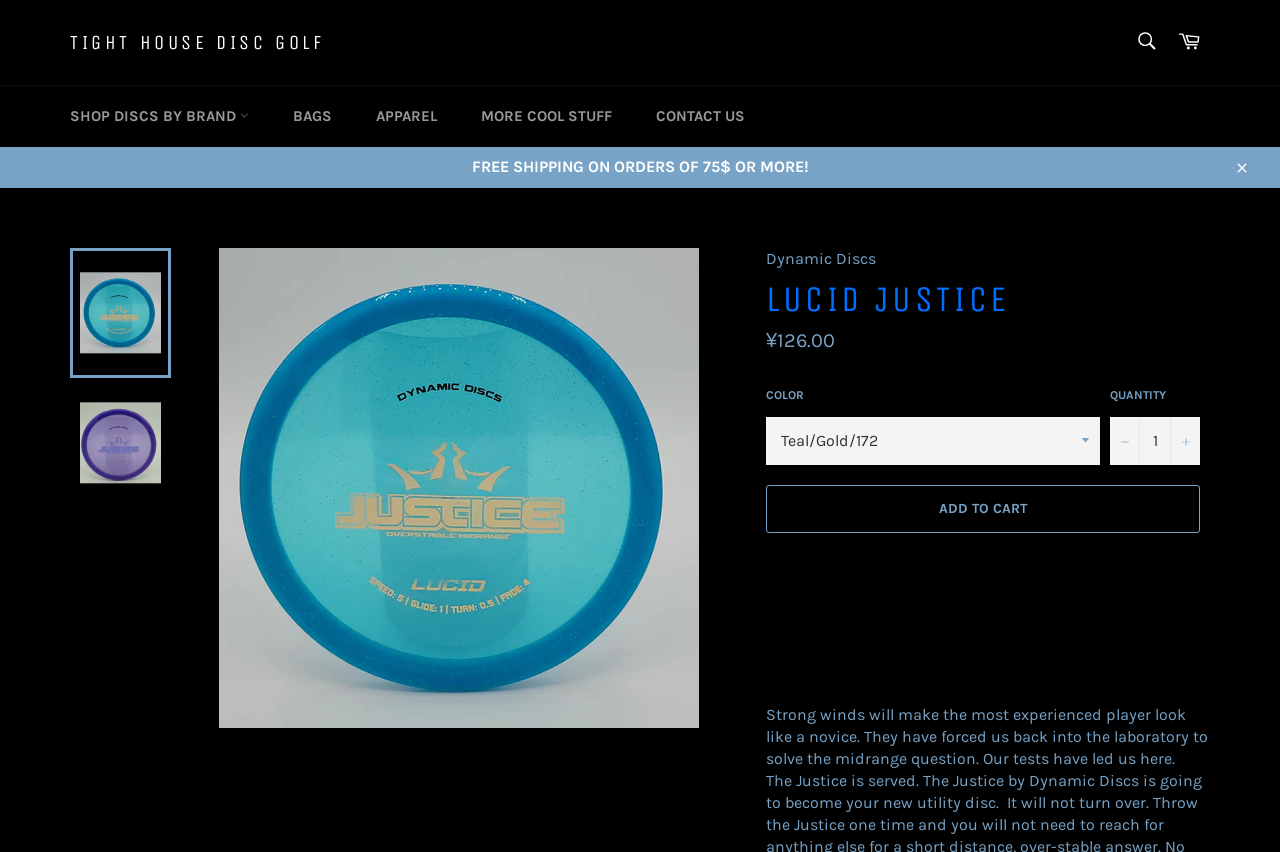Pinpoint the bounding box coordinates for the area that should be clicked to perform the following instruction: "View shopping cart".

[0.912, 0.023, 0.945, 0.076]